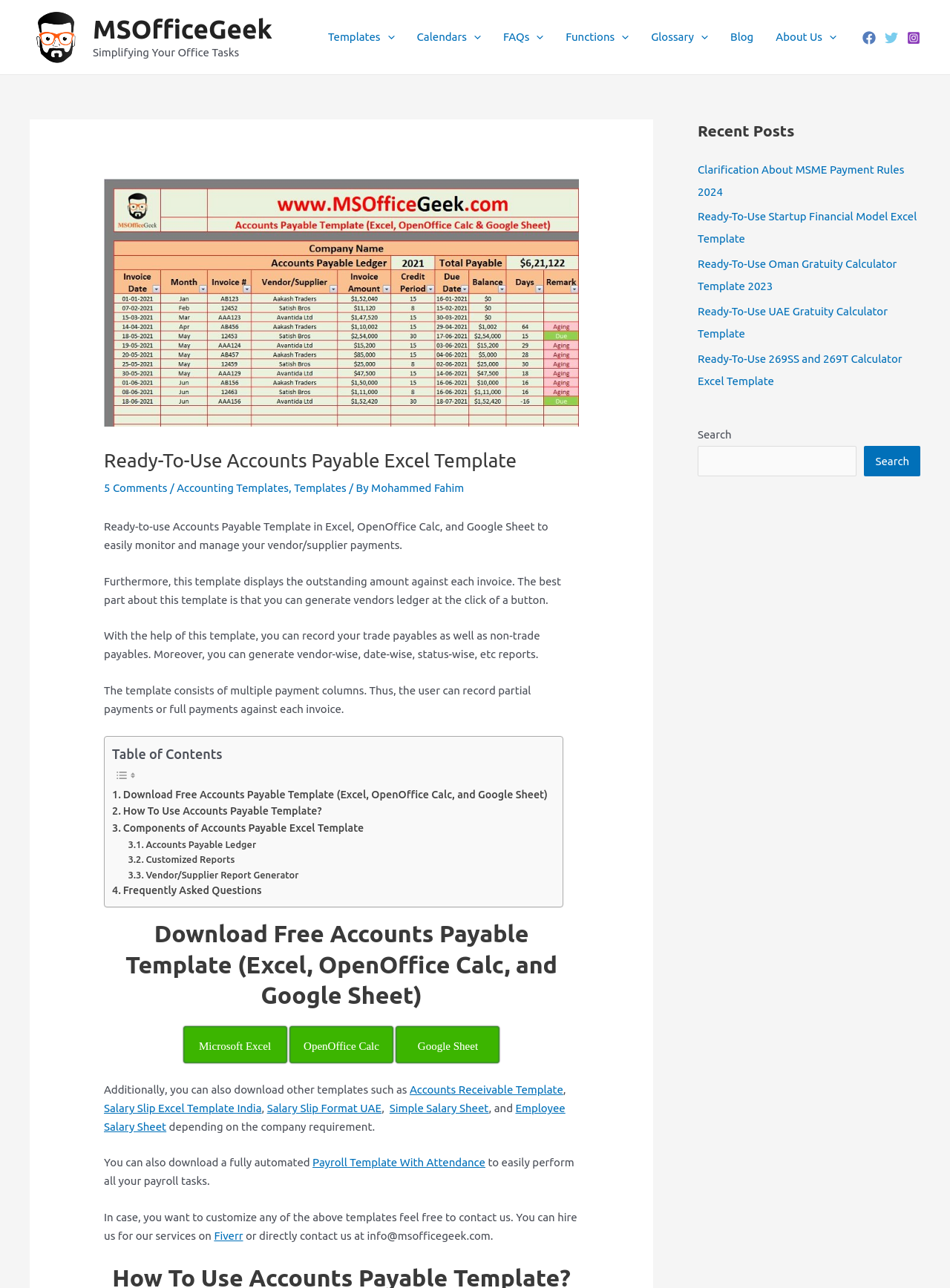Provide a one-word or brief phrase answer to the question:
How many download options are available for the Accounts Payable Template?

3